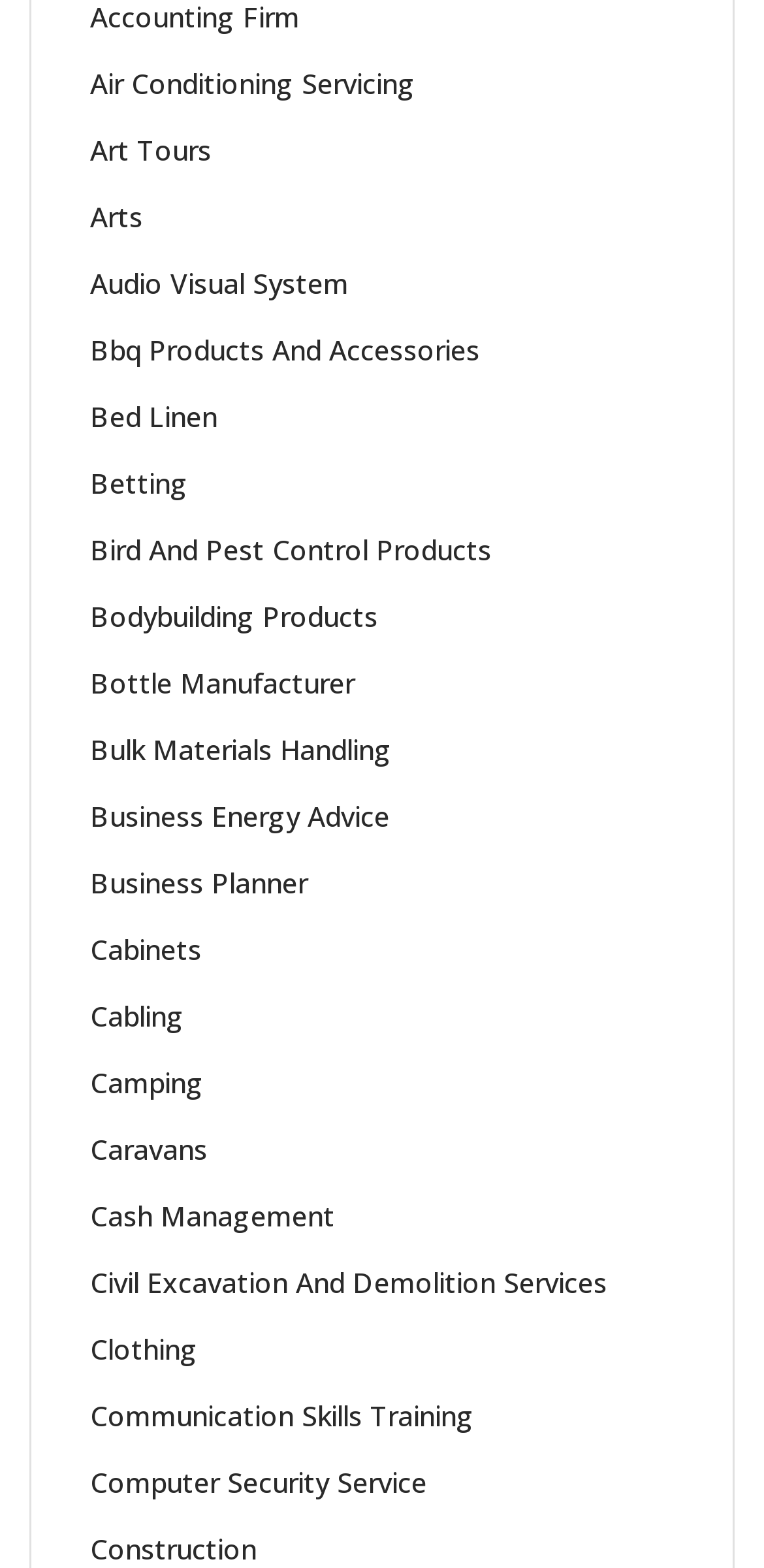What is the first category listed?
Using the image, provide a concise answer in one word or a short phrase.

Air Conditioning Servicing